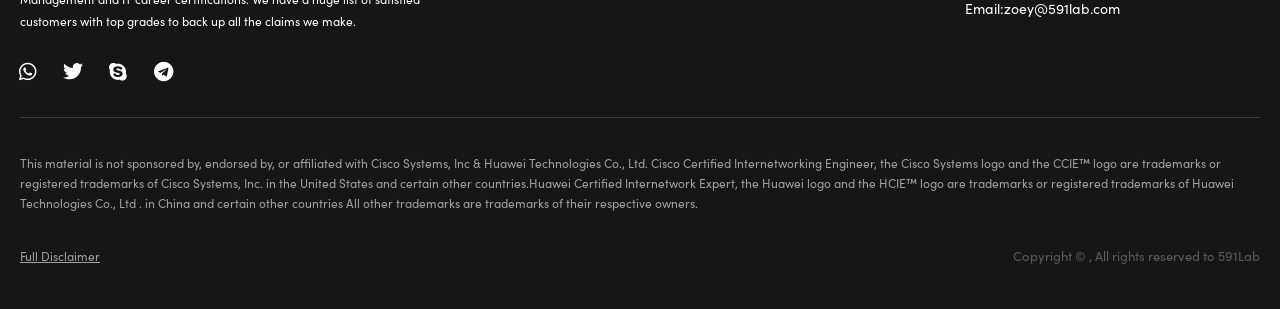What is the relationship between Cisco Systems and Huawei Technologies?
Examine the image and give a concise answer in one word or a short phrase.

Not affiliated